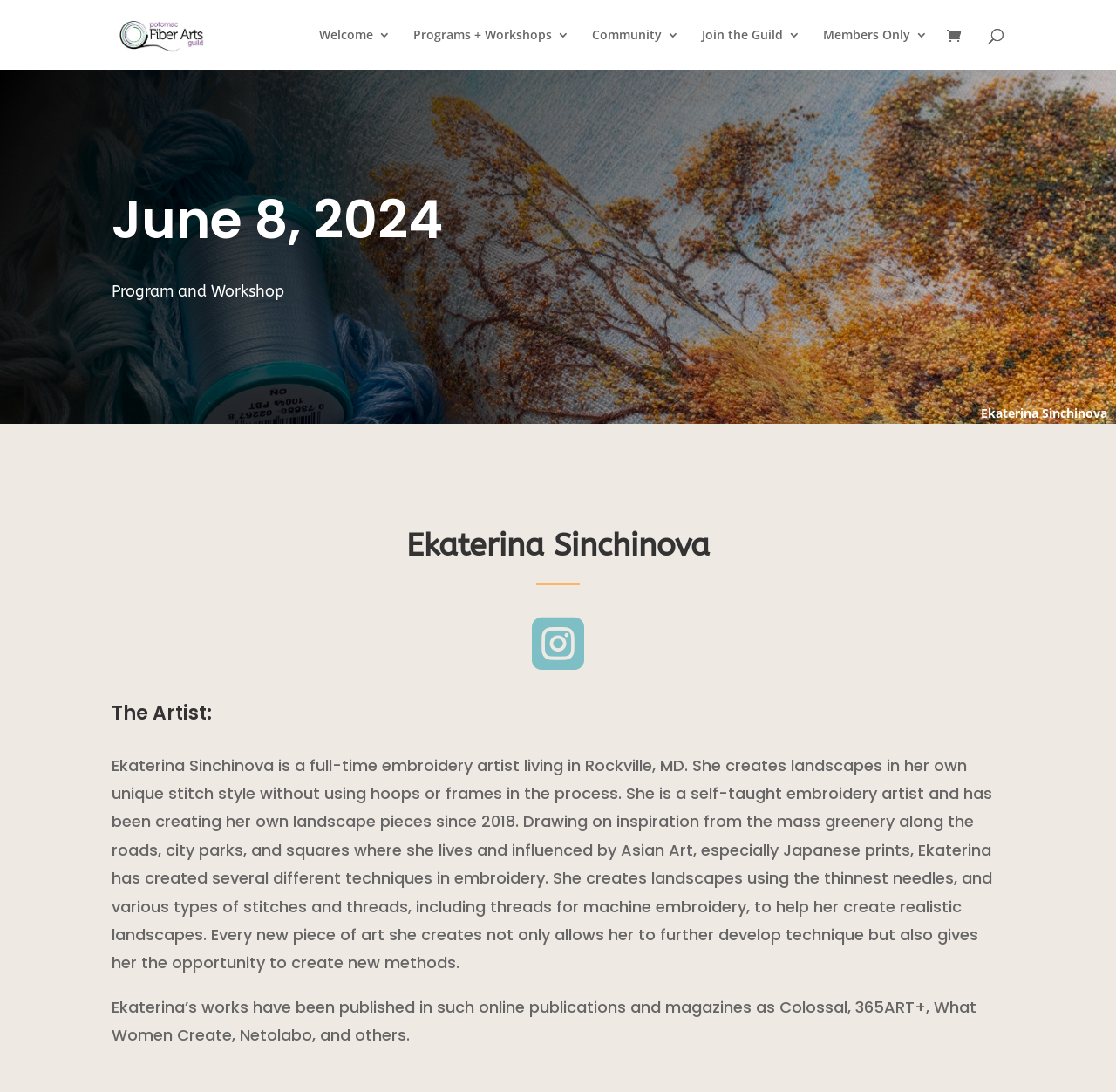Please locate the bounding box coordinates of the element that should be clicked to complete the given instruction: "Click the link to Potomac Fiber Arts Guild".

[0.103, 0.023, 0.187, 0.038]